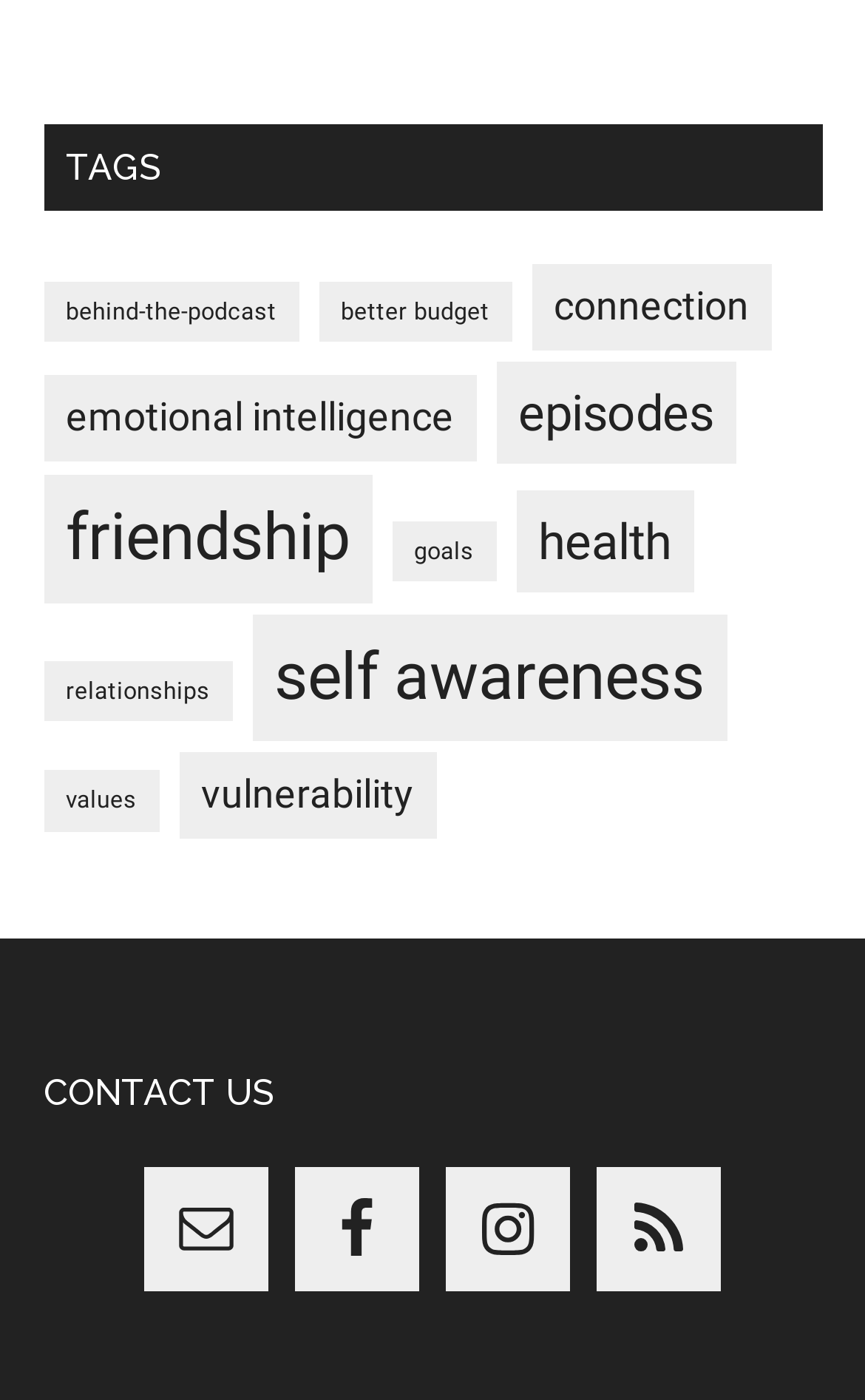Give a short answer to this question using one word or a phrase:
How many categories are listed on the webpage?

11